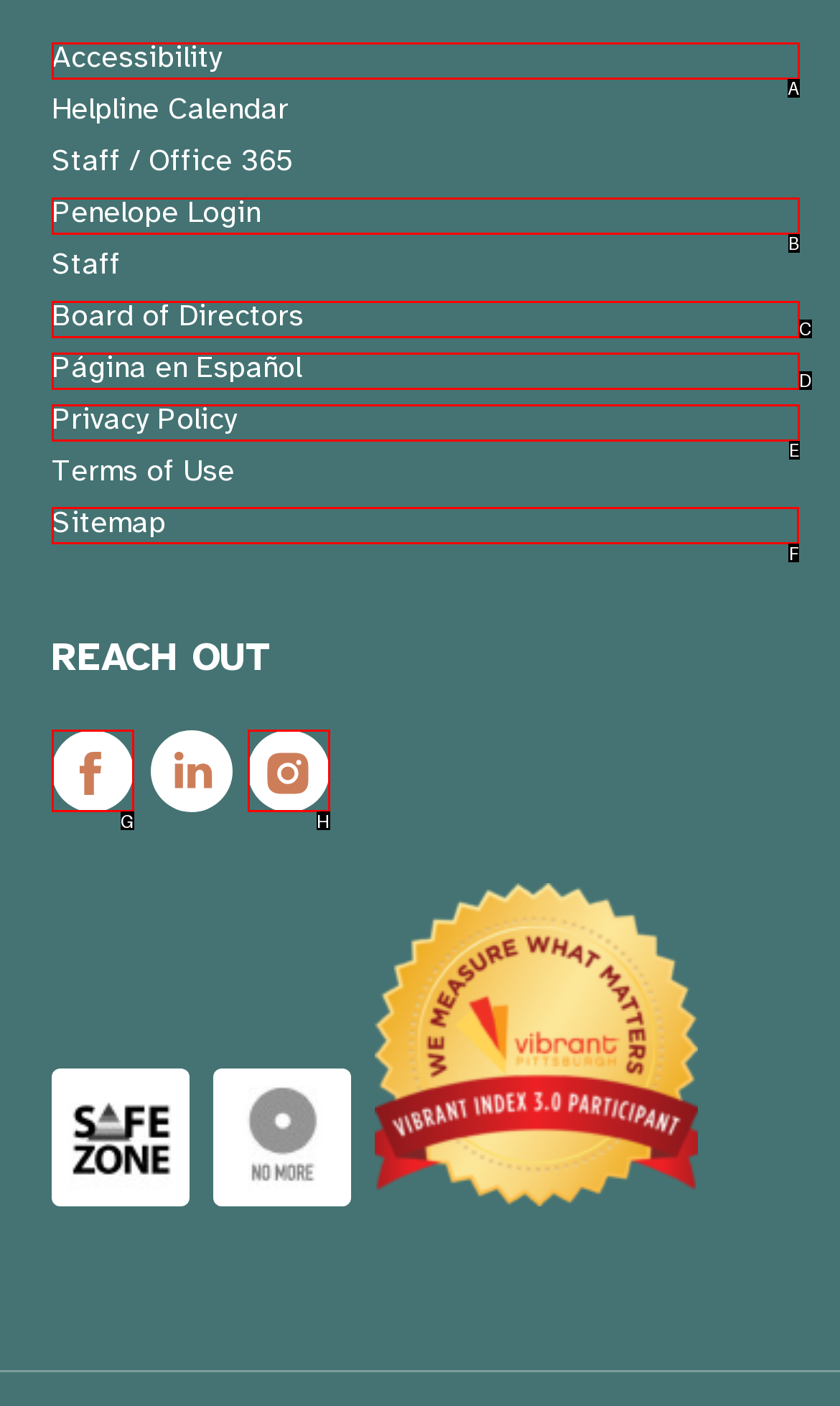Identify the correct option to click in order to accomplish the task: View Sitemap Provide your answer with the letter of the selected choice.

F